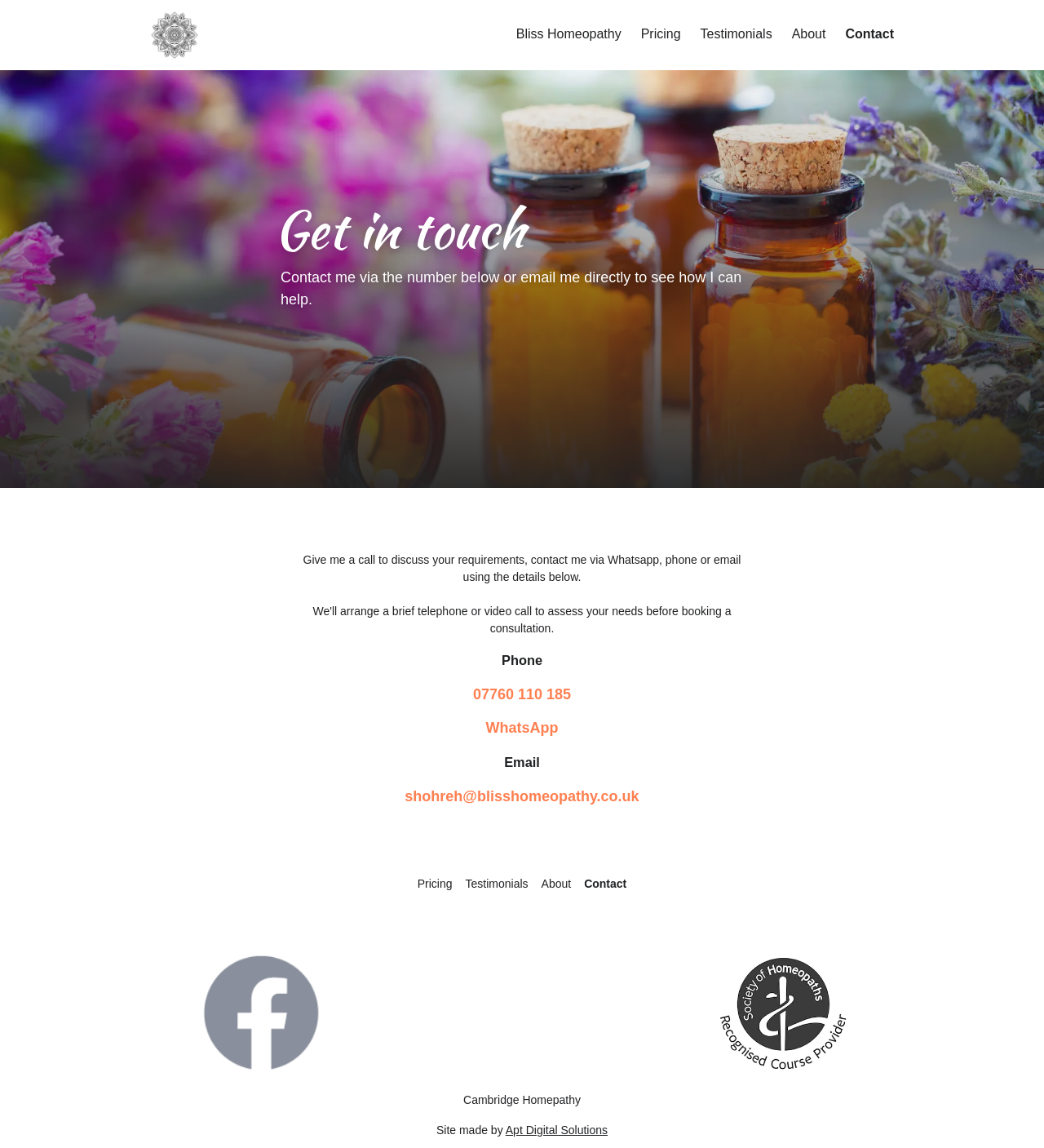Locate the bounding box coordinates of the element's region that should be clicked to carry out the following instruction: "Click the Bliss Homeopathy link". The coordinates need to be four float numbers between 0 and 1, i.e., [left, top, right, bottom].

[0.125, 0.0, 0.201, 0.061]